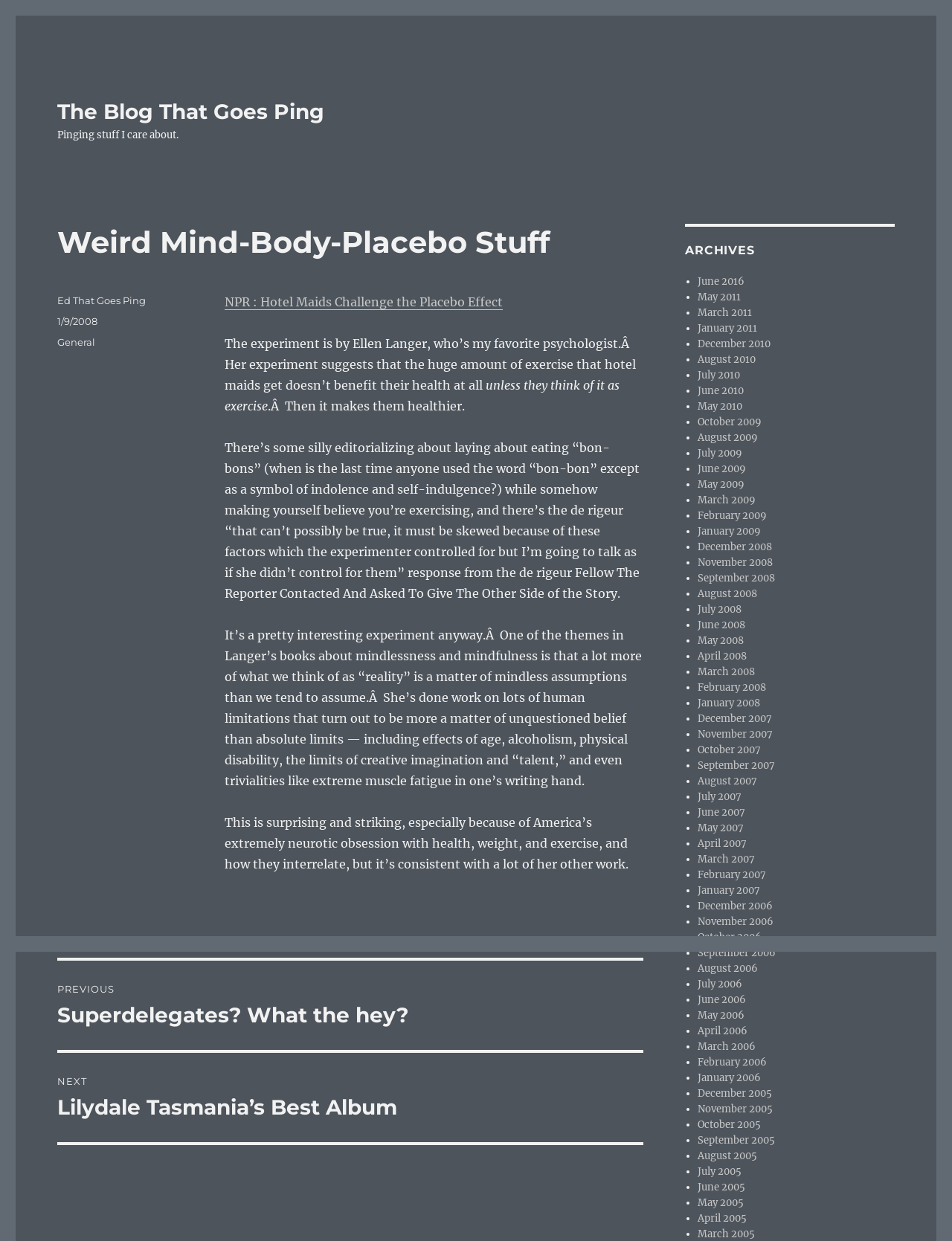Find the bounding box coordinates of the area to click in order to follow the instruction: "Read the post by Ed That Goes Ping".

[0.06, 0.237, 0.153, 0.247]